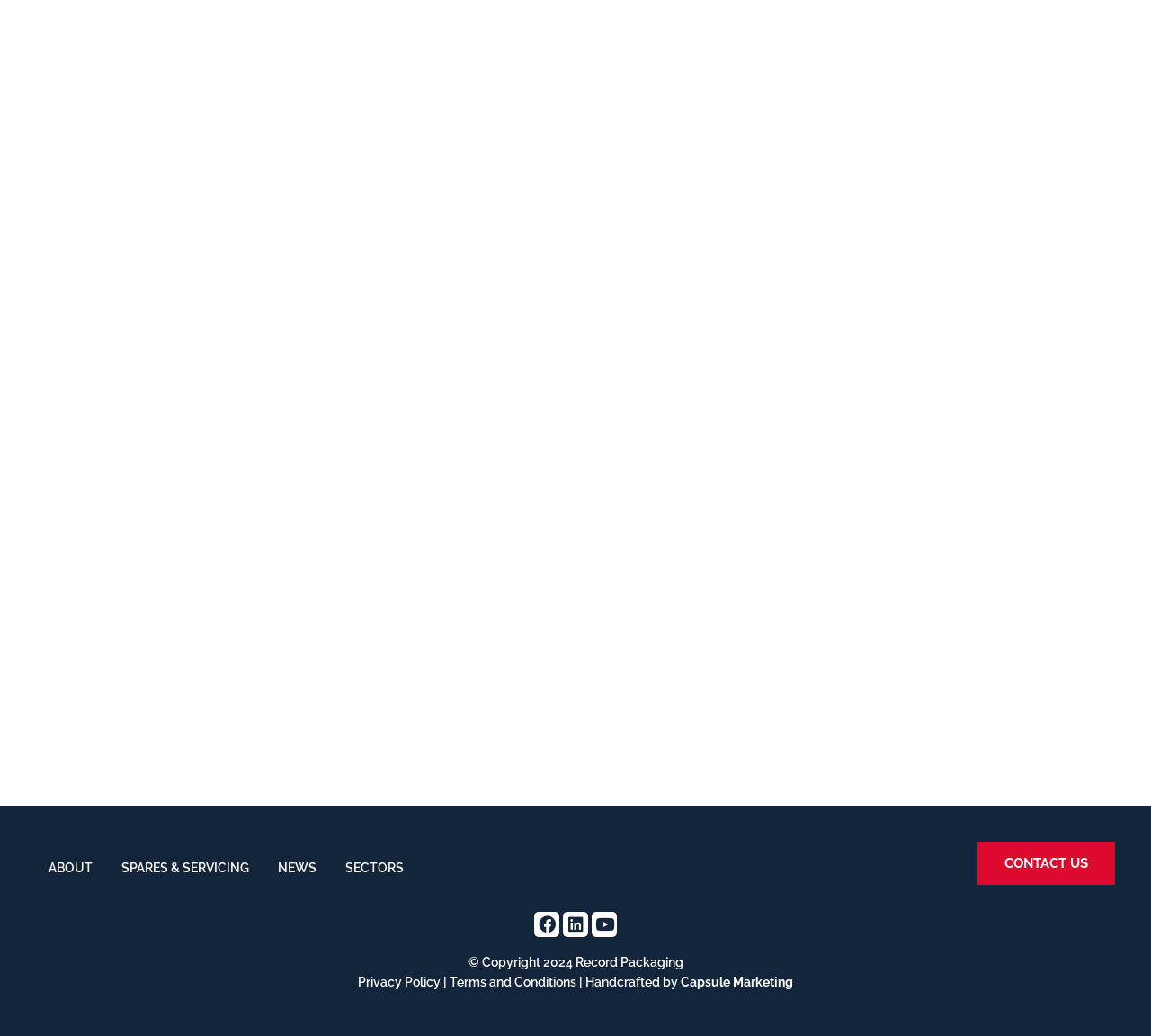Locate the bounding box of the UI element defined by this description: "Devices". The coordinates should be given as four float numbers between 0 and 1, formatted as [left, top, right, bottom].

None